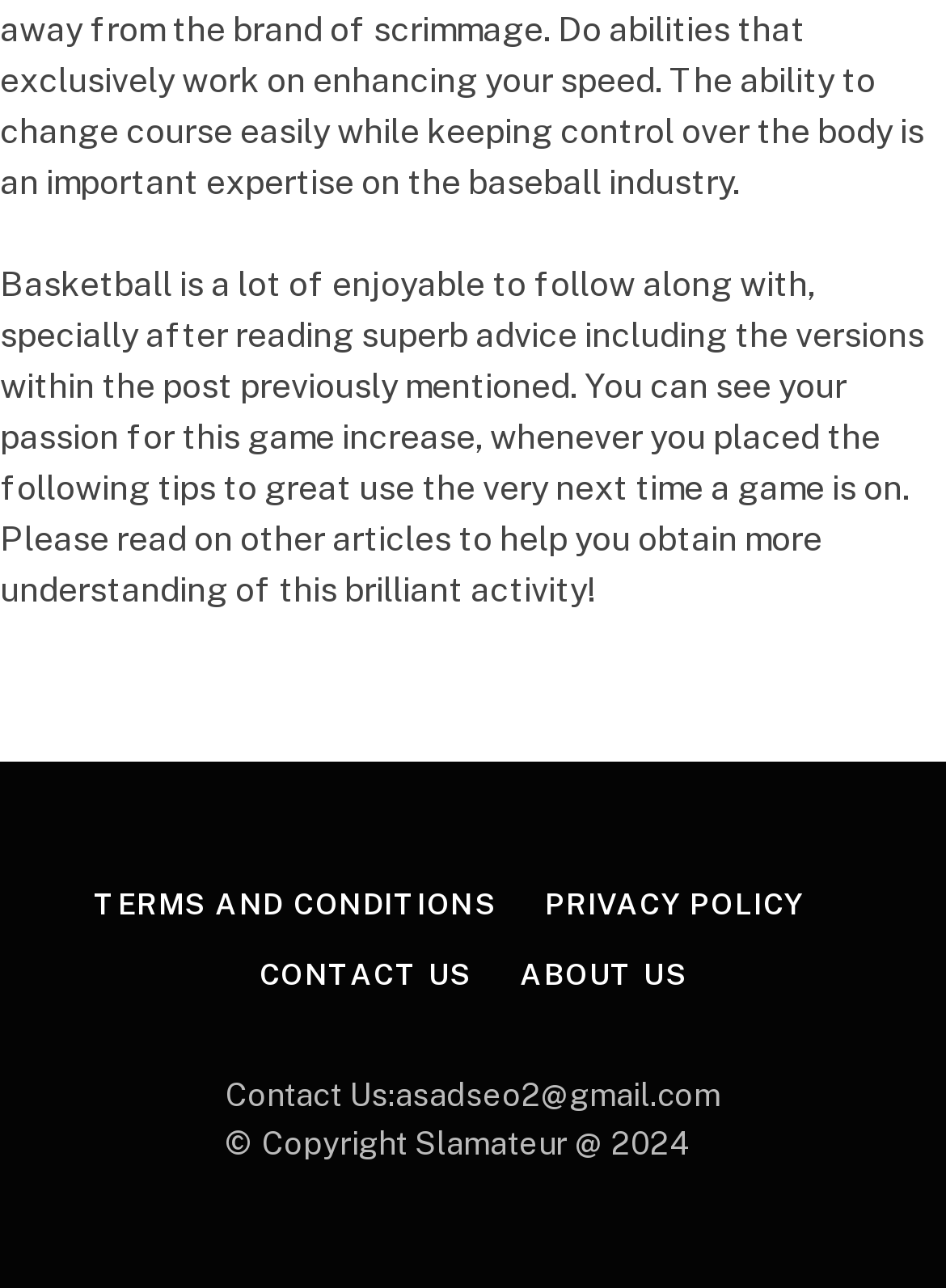Respond to the following query with just one word or a short phrase: 
How many links are there in the footer section?

5